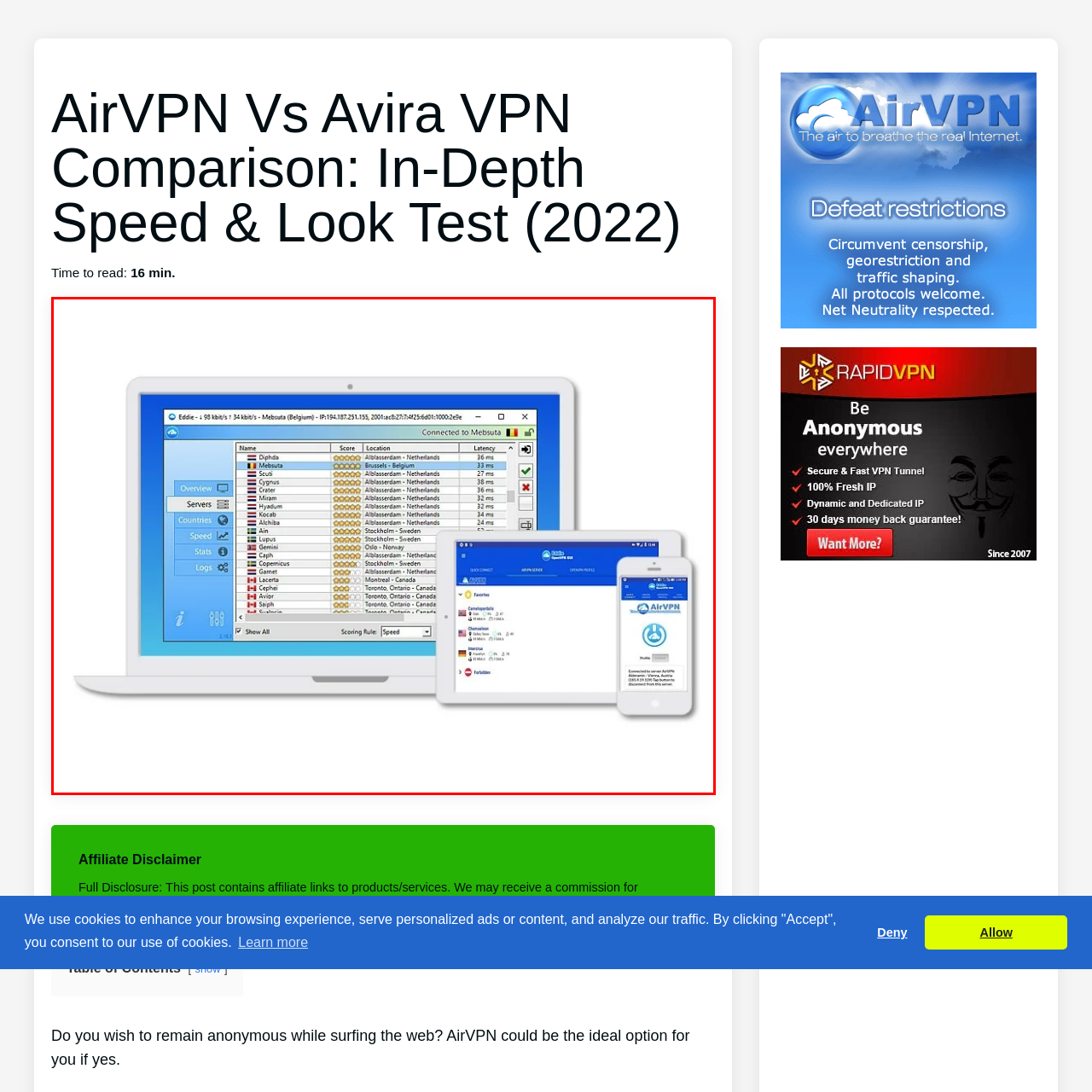How many devices are displaying the AirVPN app?
Check the image enclosed by the red bounding box and reply to the question using a single word or phrase.

Three